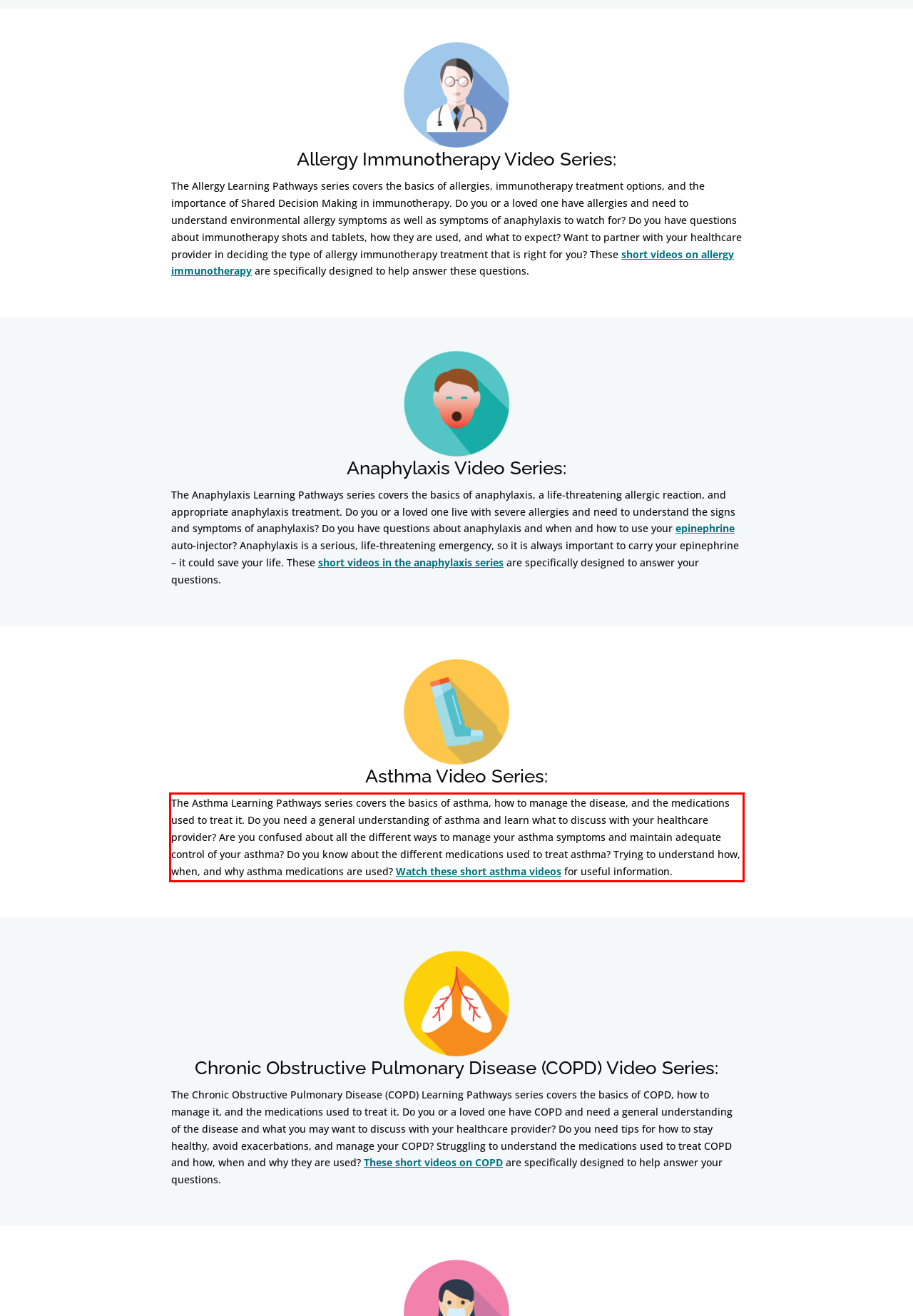You have a screenshot of a webpage with a UI element highlighted by a red bounding box. Use OCR to obtain the text within this highlighted area.

The Asthma Learning Pathways series covers the basics of asthma, how to manage the disease, and the medications used to treat it. Do you need a general understanding of asthma and learn what to discuss with your healthcare provider? Are you confused about all the different ways to manage your asthma symptoms and maintain adequate control of your asthma? Do you know about the different medications used to treat asthma? Trying to understand how, when, and why asthma medications are used? Watch these short asthma videos for useful information.